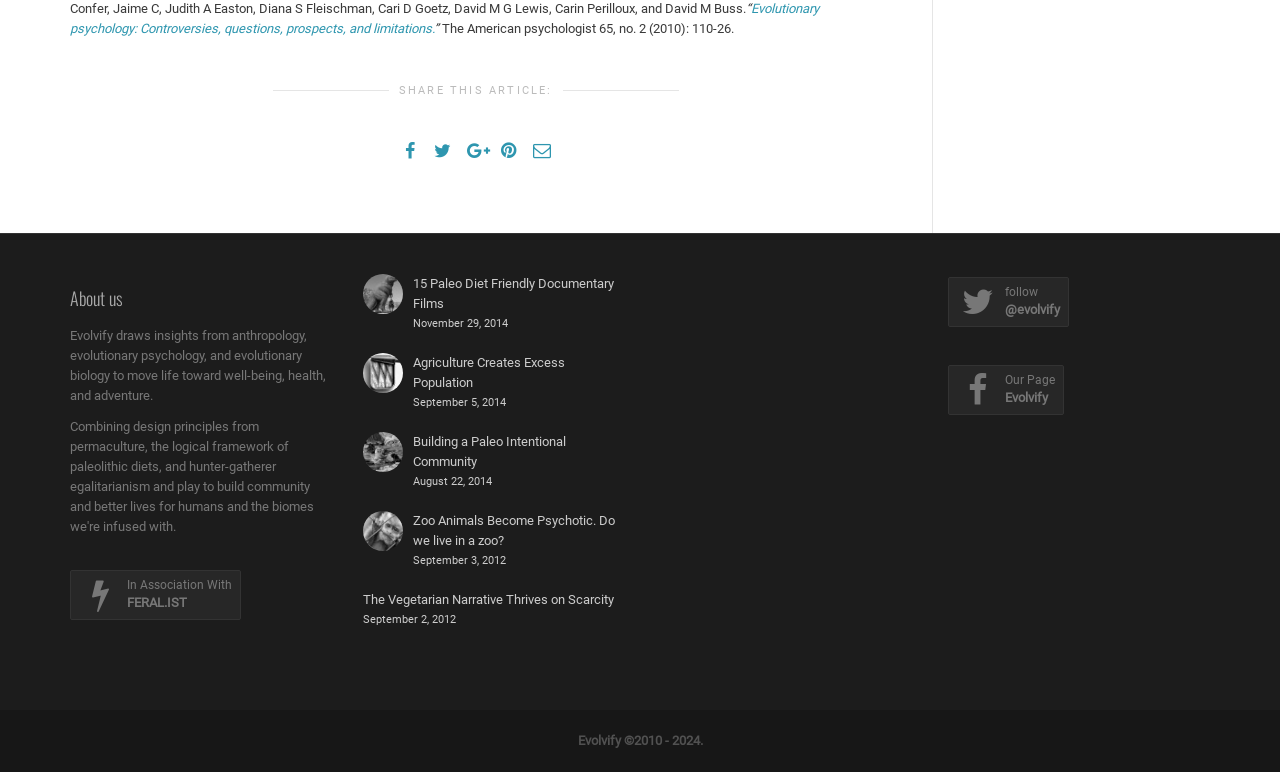Find the bounding box coordinates for the element described here: "Our PageEvolvify".

[0.74, 0.473, 0.831, 0.538]